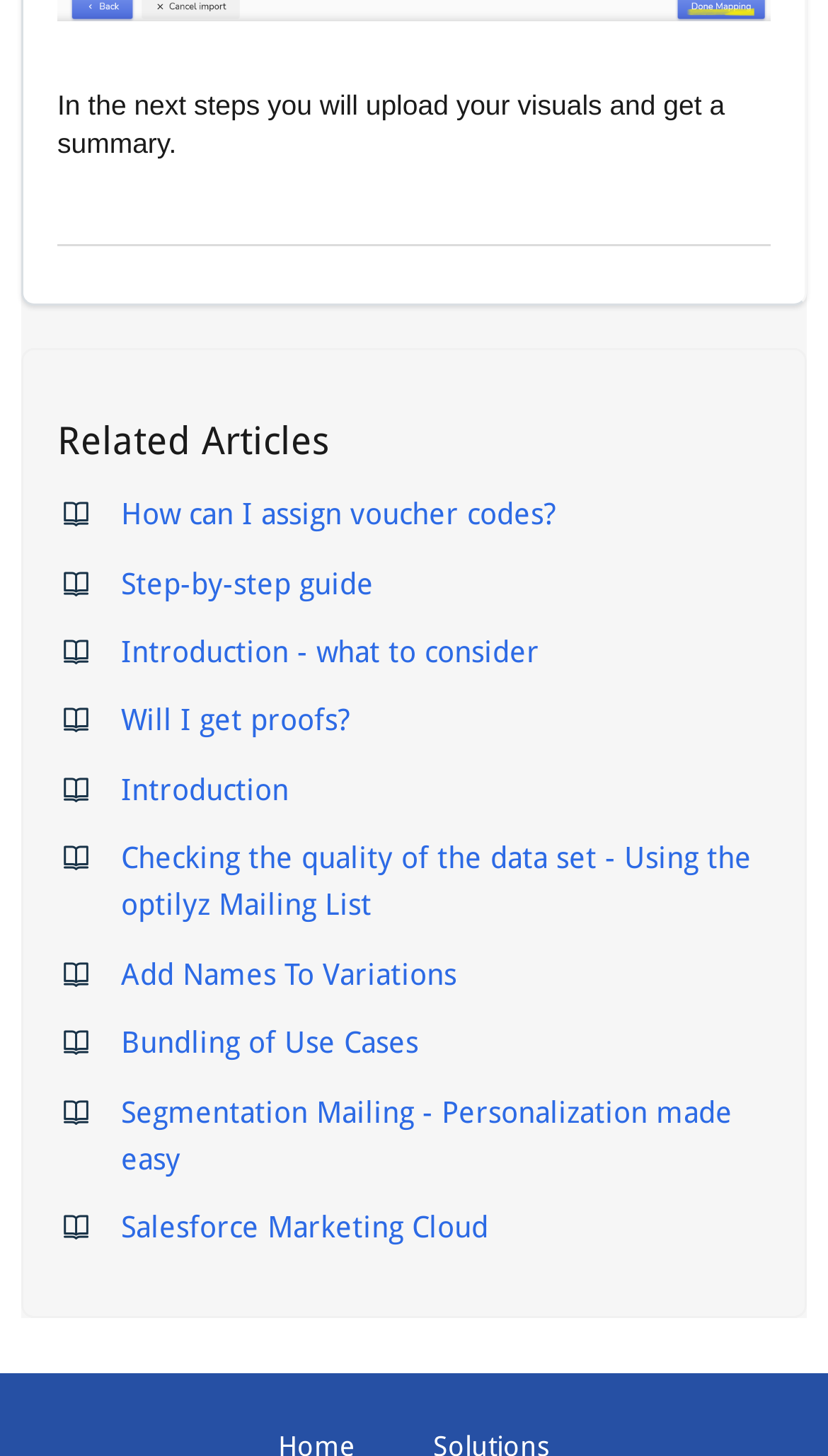Give a one-word or phrase response to the following question: How many links are listed under 'Related Articles'?

11